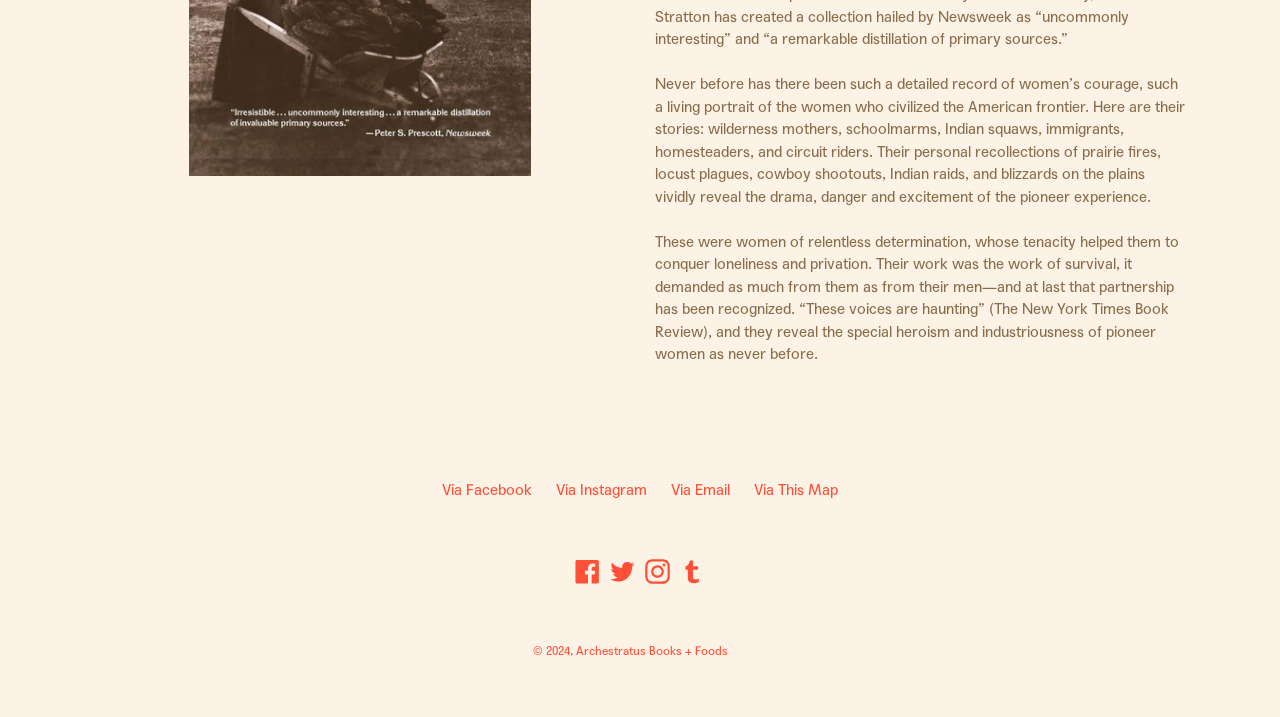Find the bounding box coordinates for the element described here: "Via This Map".

[0.589, 0.67, 0.655, 0.695]